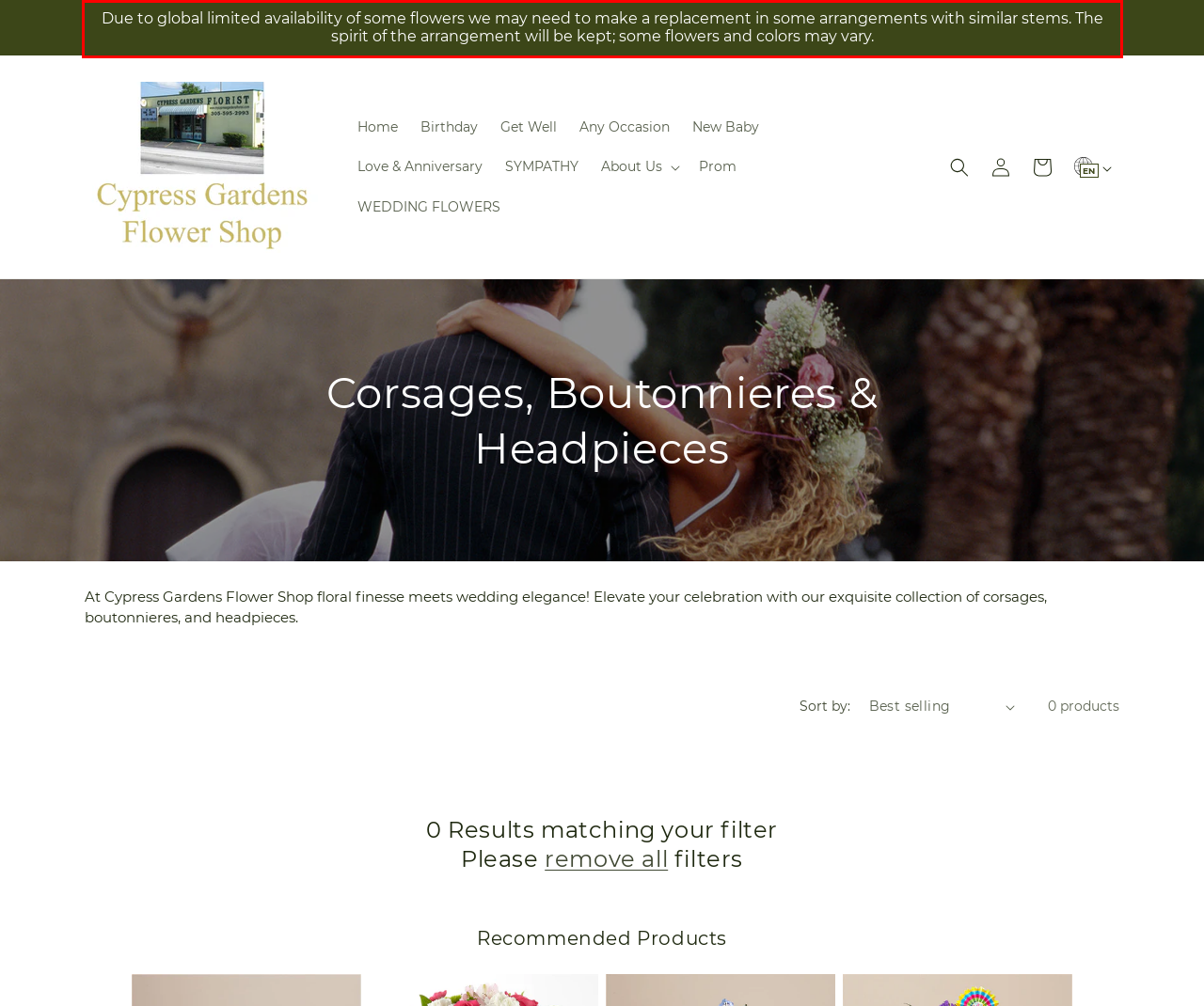Identify the text inside the red bounding box in the provided webpage screenshot and transcribe it.

Due to global limited availability of some flowers we may need to make a replacement in some arrangements with similar stems. The spirit of the arrangement will be kept; some flowers and colors may vary.